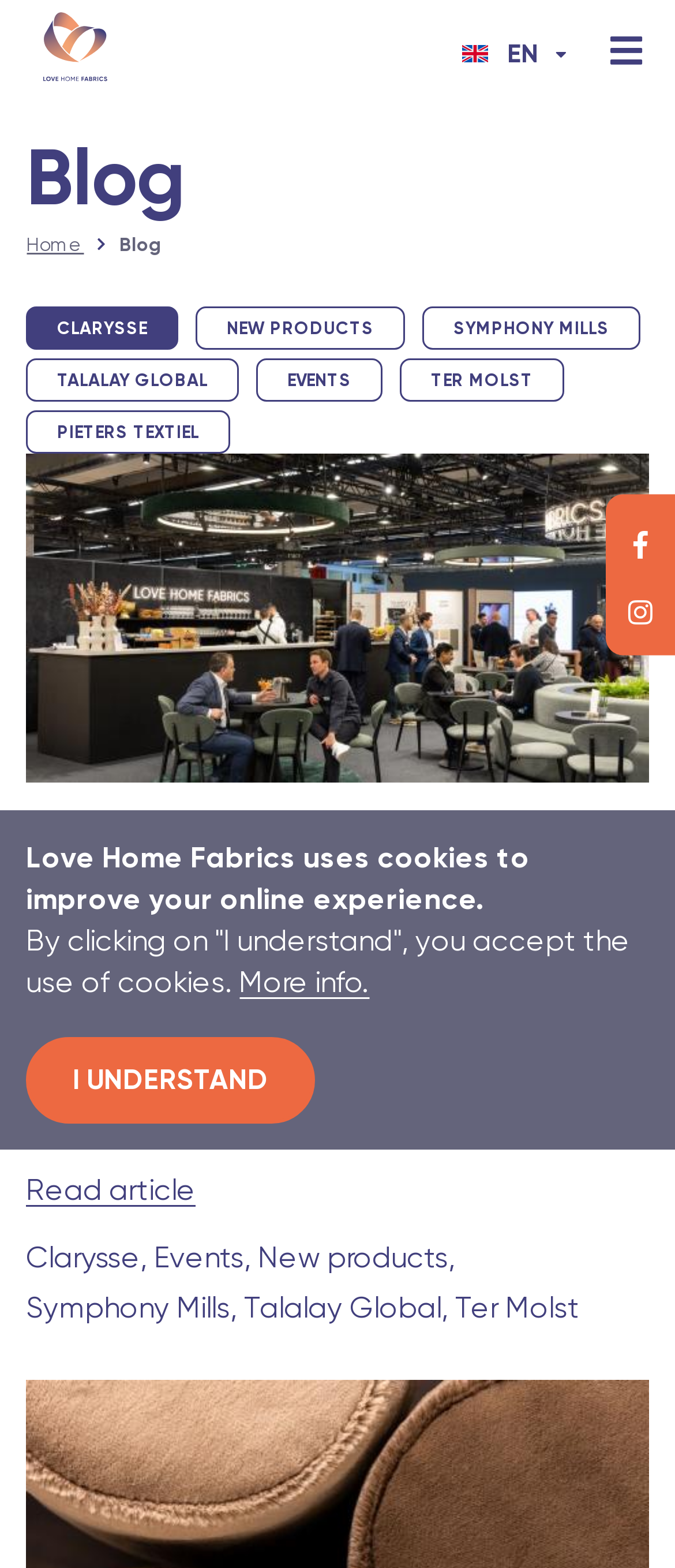Locate the UI element described as follows: "Jobs". Return the bounding box coordinates as four float numbers between 0 and 1 in the order [left, top, right, bottom].

[0.0, 0.087, 1.0, 0.152]